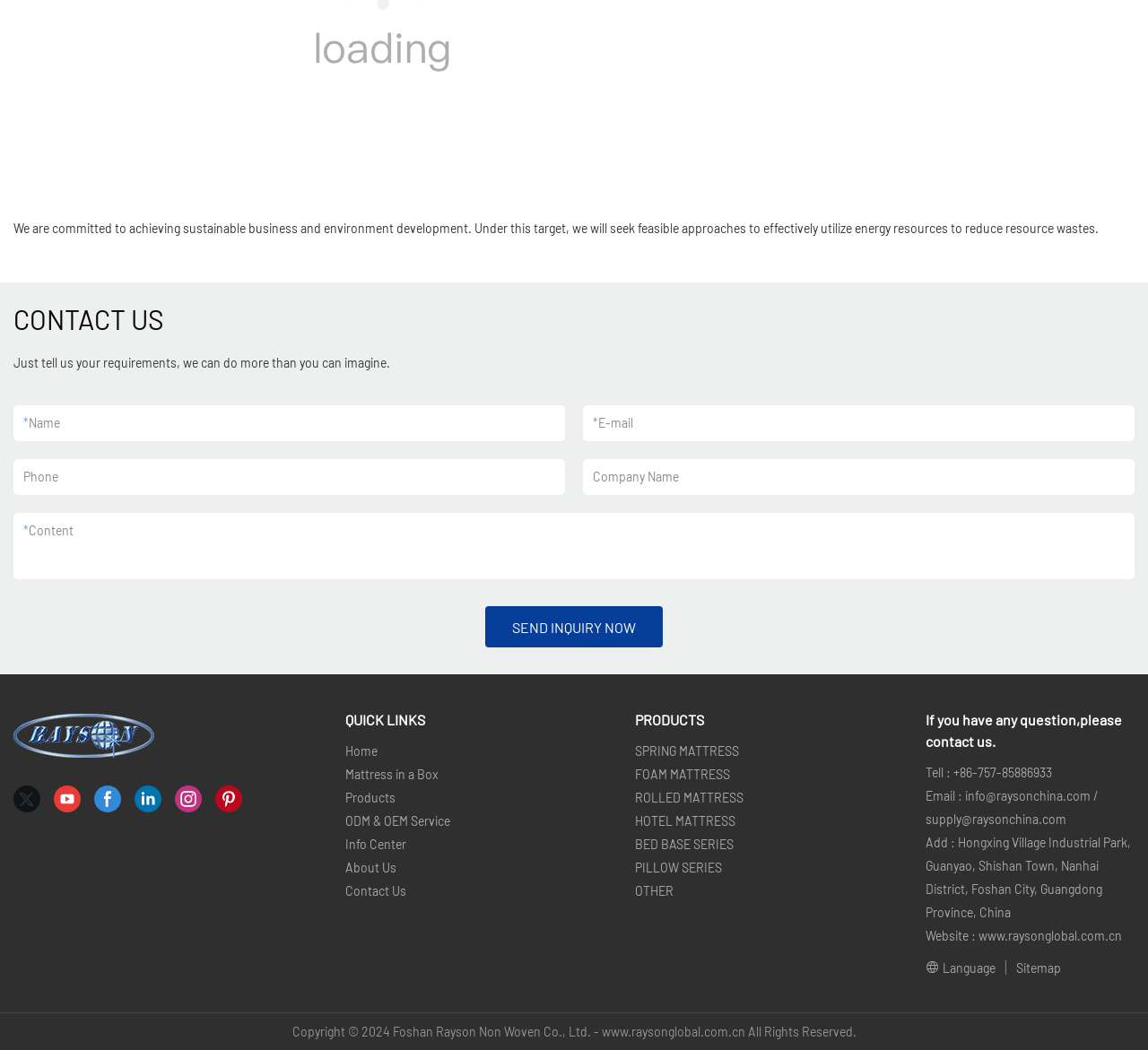Examine the image carefully and respond to the question with a detailed answer: 
What social media platforms does the company have?

The social media platforms are listed as separate list items, each containing a link to the respective platform, and are located below the company's logo and name.